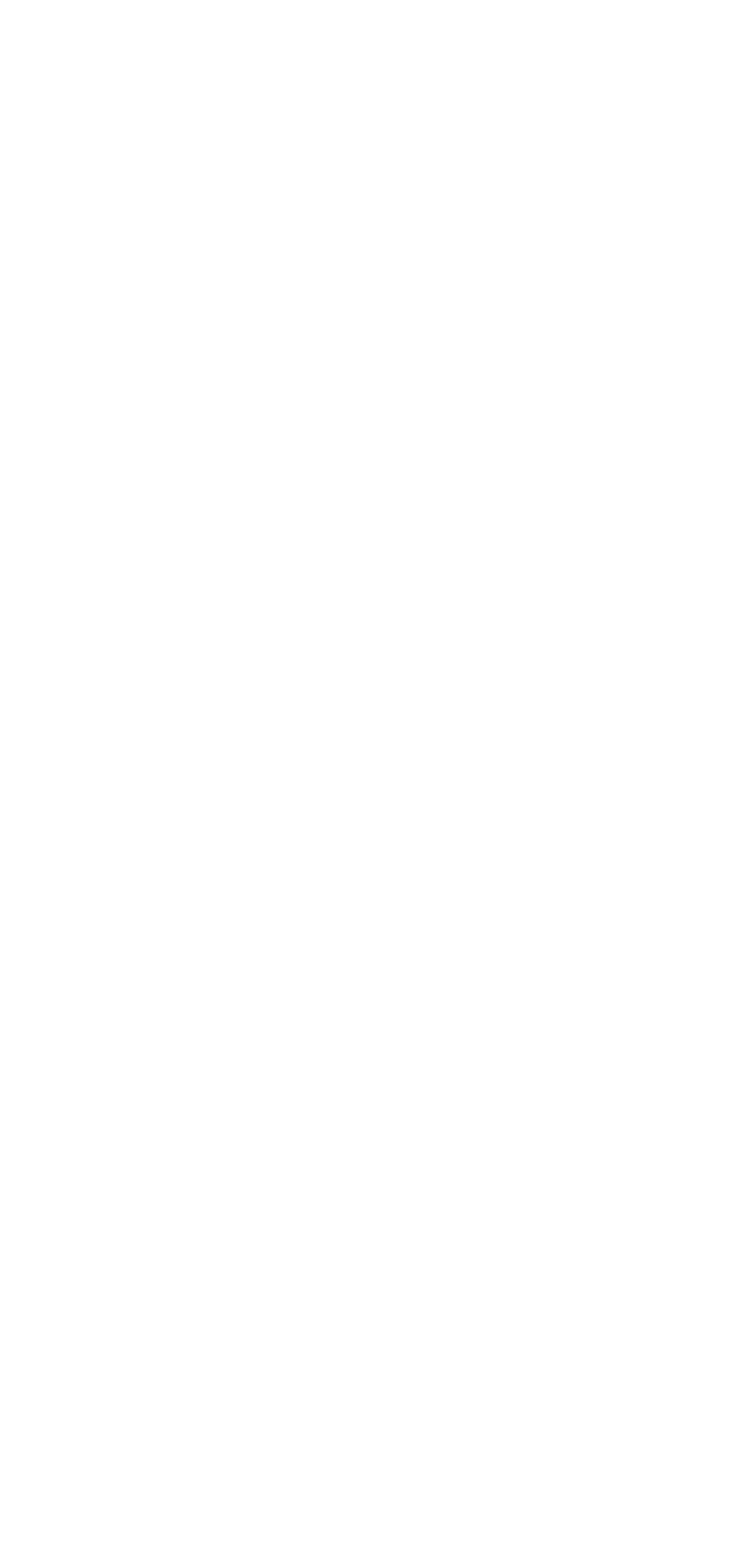What is the location of the design agency?
Answer the question using a single word or phrase, according to the image.

near Cannes